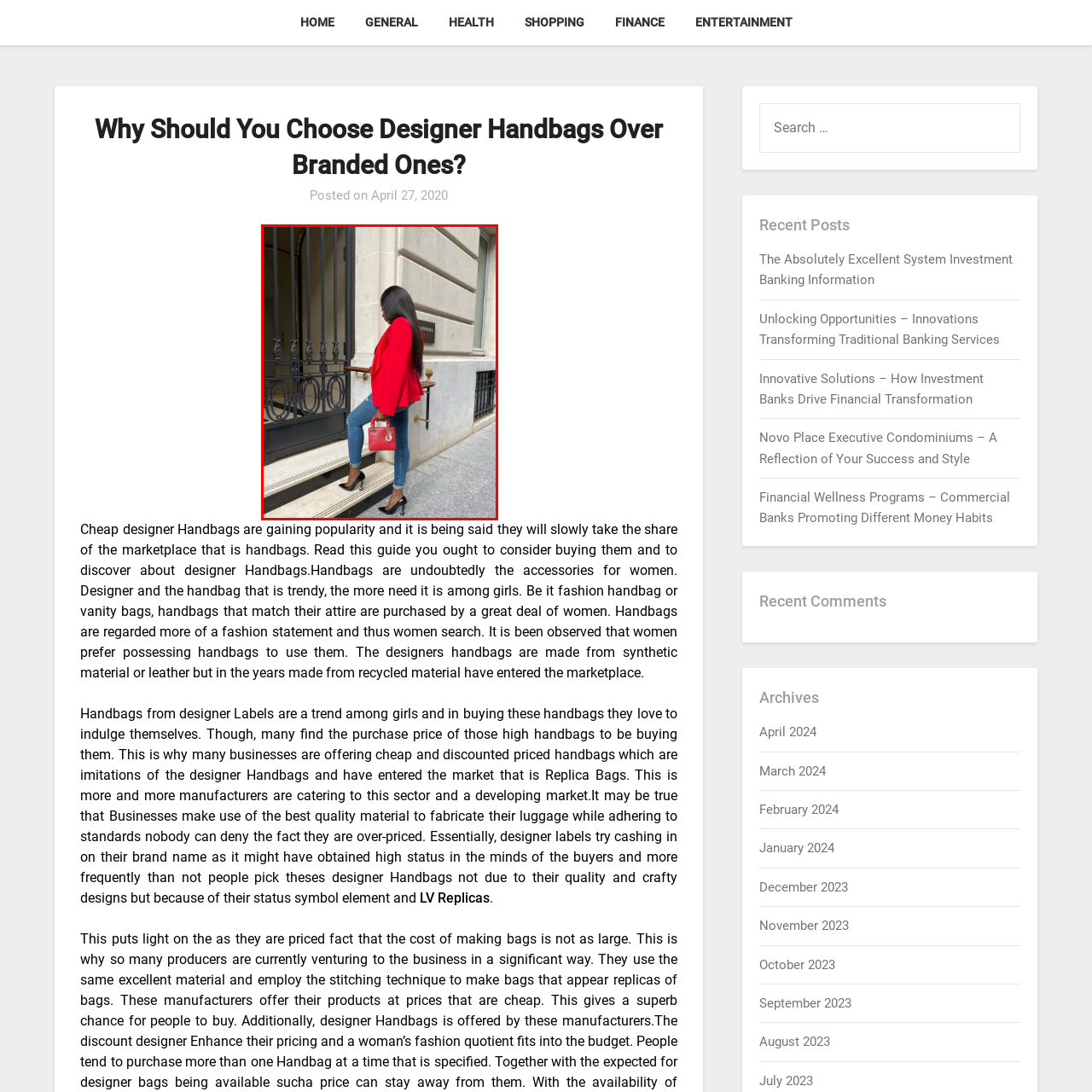What is the style of the building in the background?
Focus on the area marked by the red bounding box and respond to the question with as much detail as possible.

The caption describes the building as having 'architectural details' and 'elegant ironwork of the entrance', which suggests that it is a sophisticated and refined structure that adds to the urban elegance of the scene.